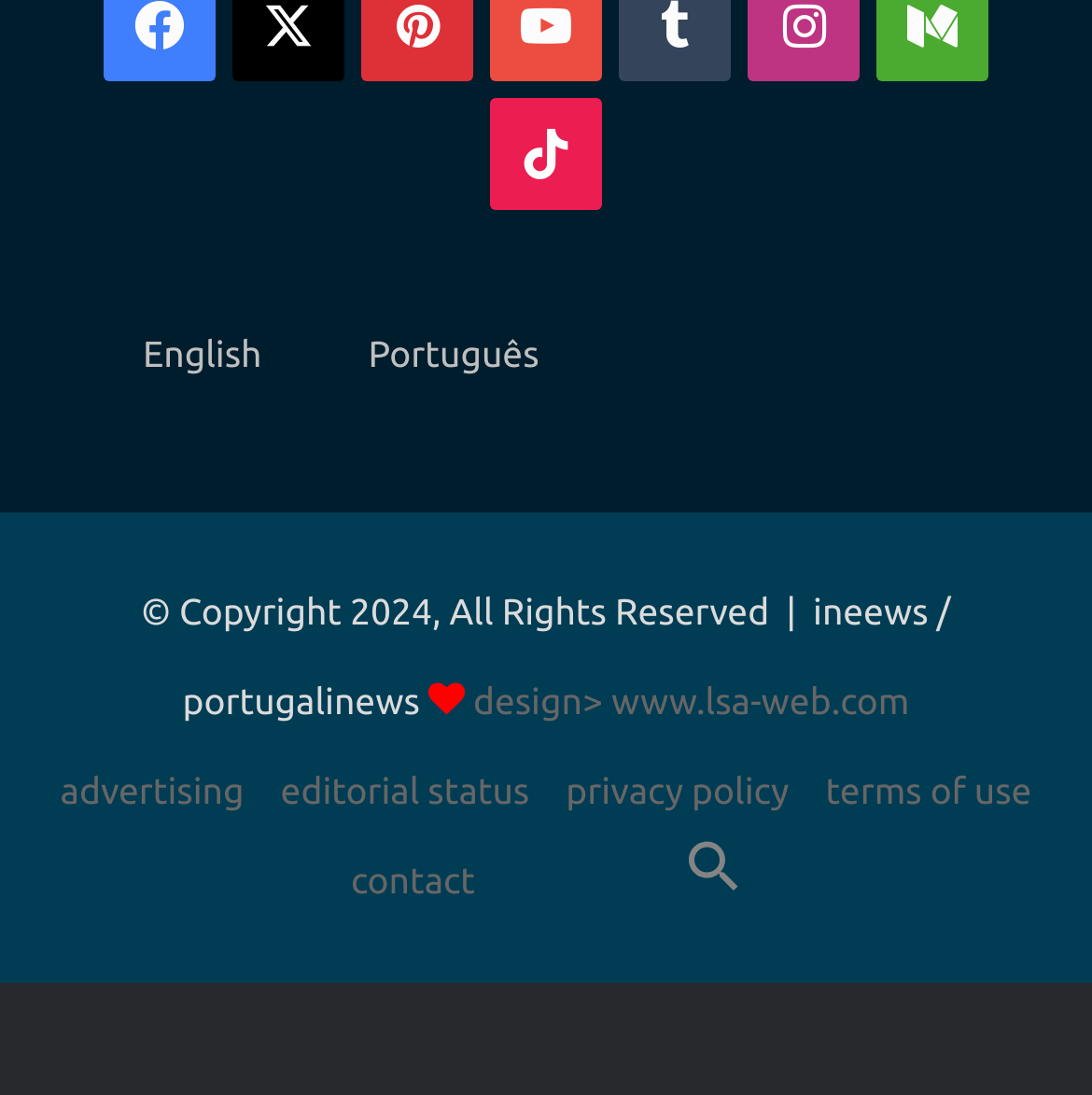For the element described, predict the bounding box coordinates as (top-left x, top-left y, bottom-right x, bottom-right y). All values should be between 0 and 1. Element description: empresas

[0.418, 0.569, 0.716, 0.666]